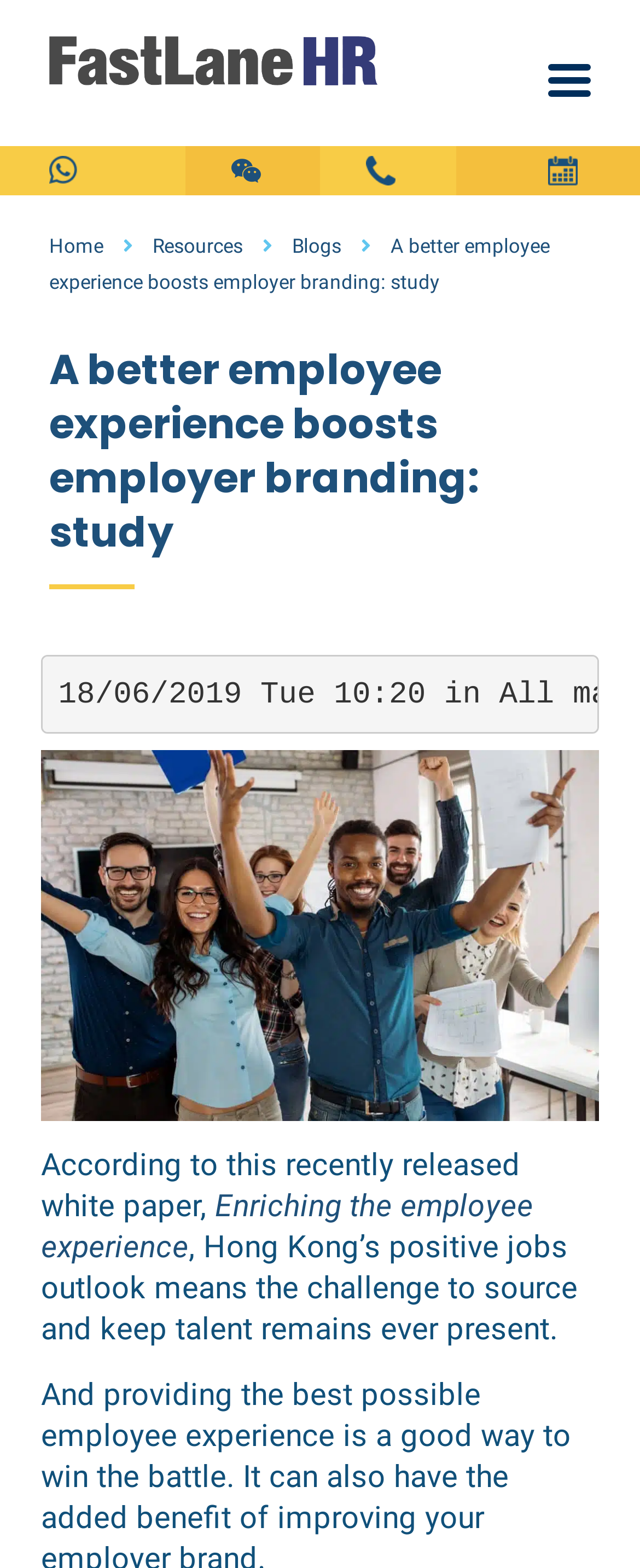What is the date of the article?
We need a detailed and meticulous answer to the question.

I found the date of the article in the time element, which is '18/06/2019 Tue 10:20'. The date is 18th June 2019.